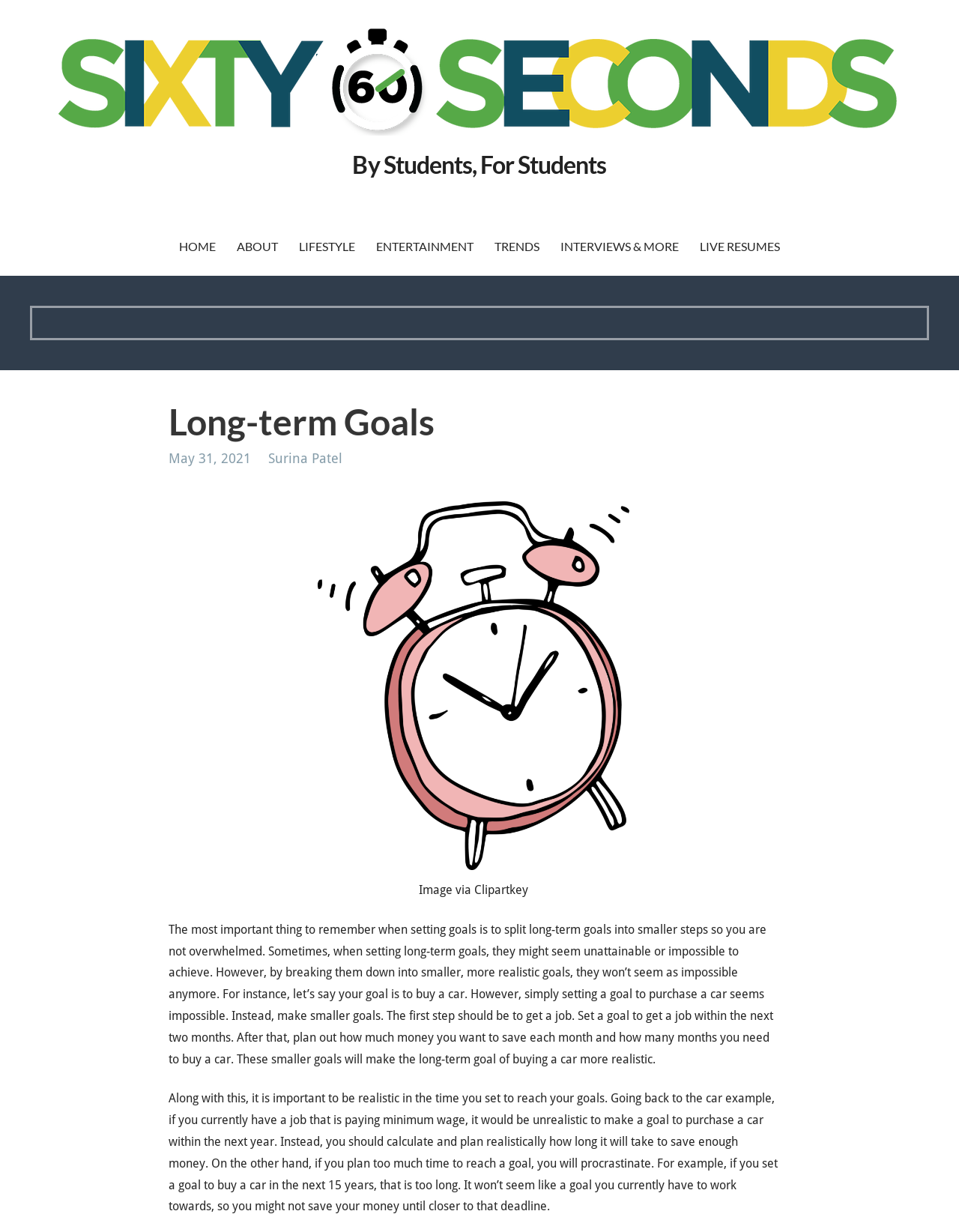Identify the coordinates of the bounding box for the element that must be clicked to accomplish the instruction: "Click on the 'HOME' link".

[0.177, 0.177, 0.234, 0.224]